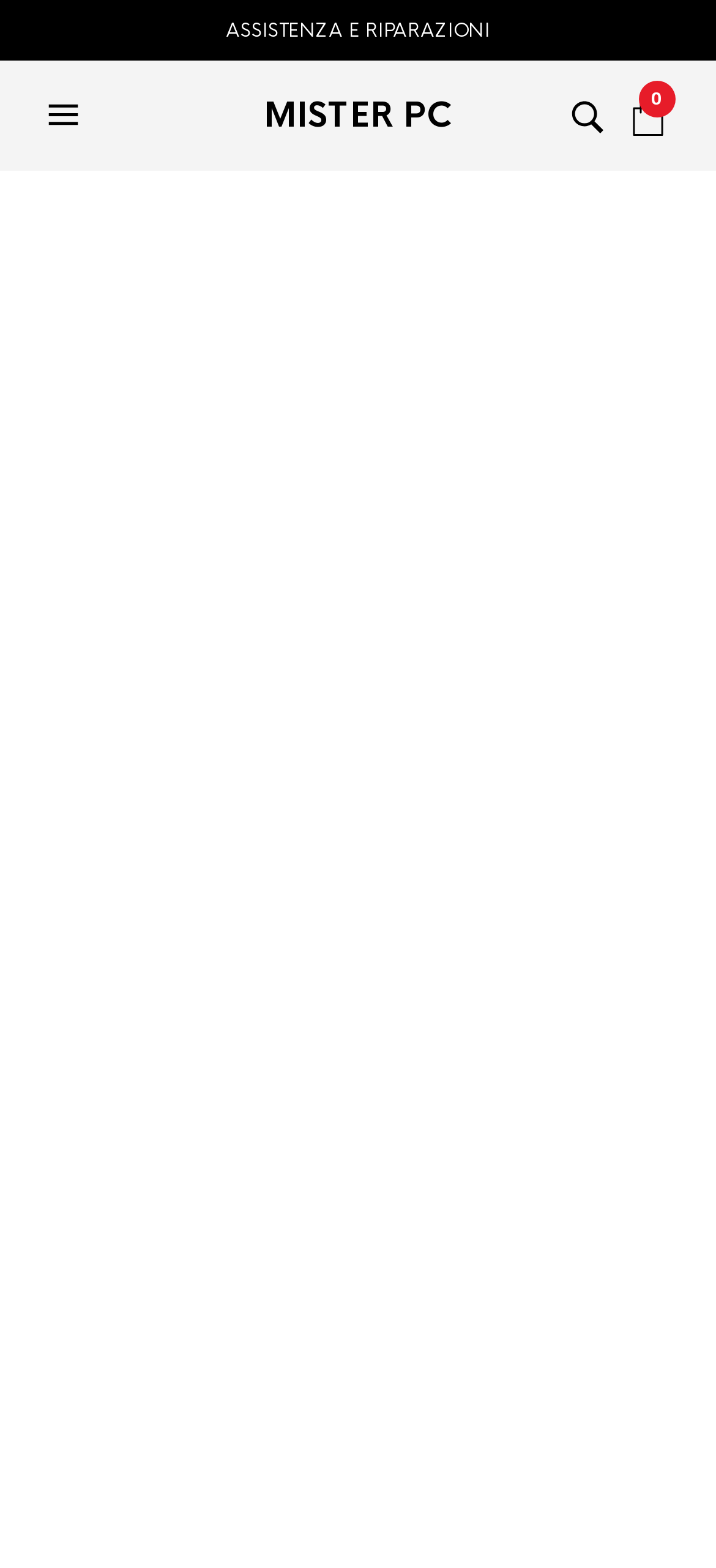Identify the bounding box for the UI element described as: "Uncategorized". The coordinates should be four float numbers between 0 and 1, i.e., [left, top, right, bottom].

[0.222, 0.407, 0.507, 0.426]